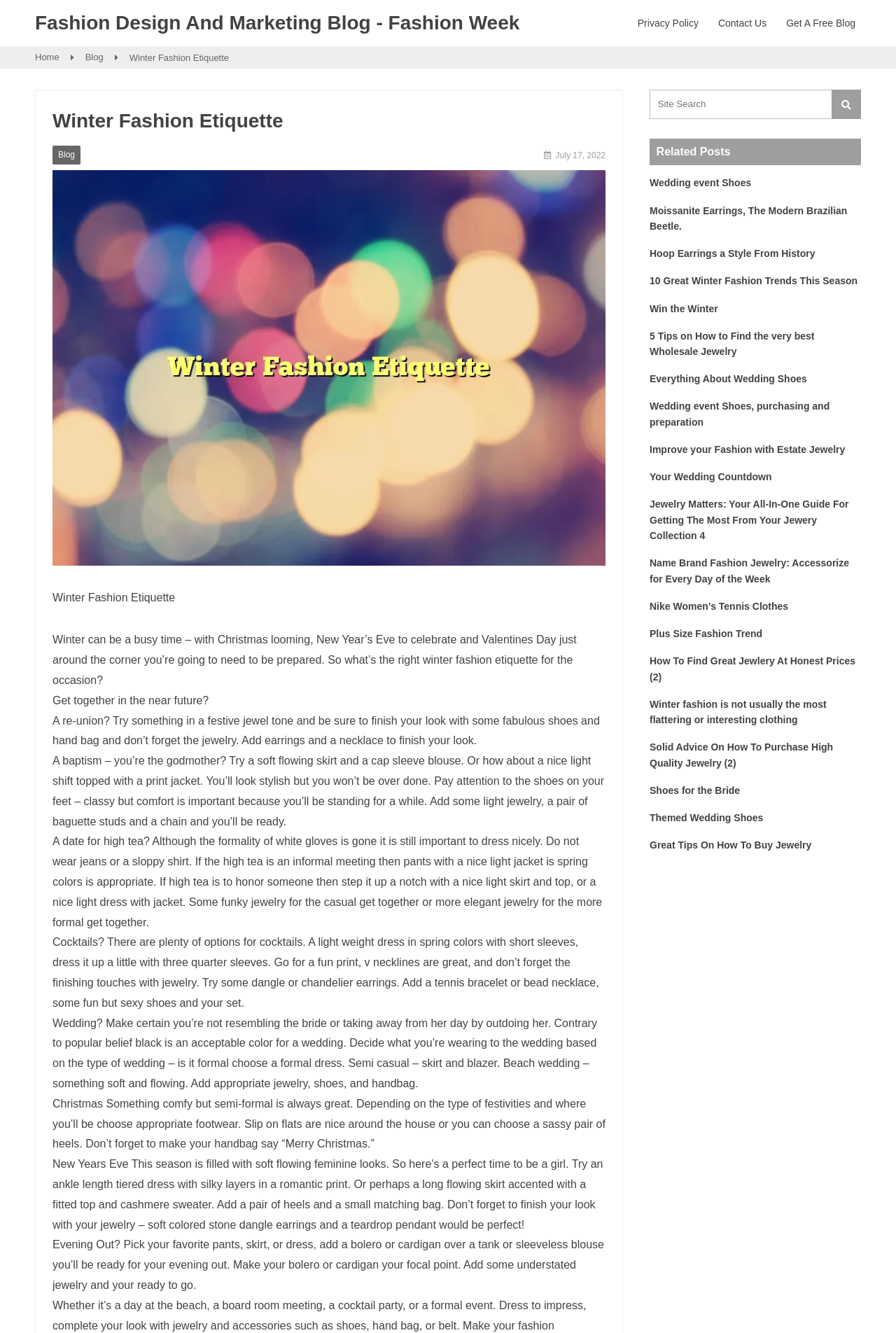Reply to the question with a brief word or phrase: What is the topic of the blog post?

Winter Fashion Etiquette